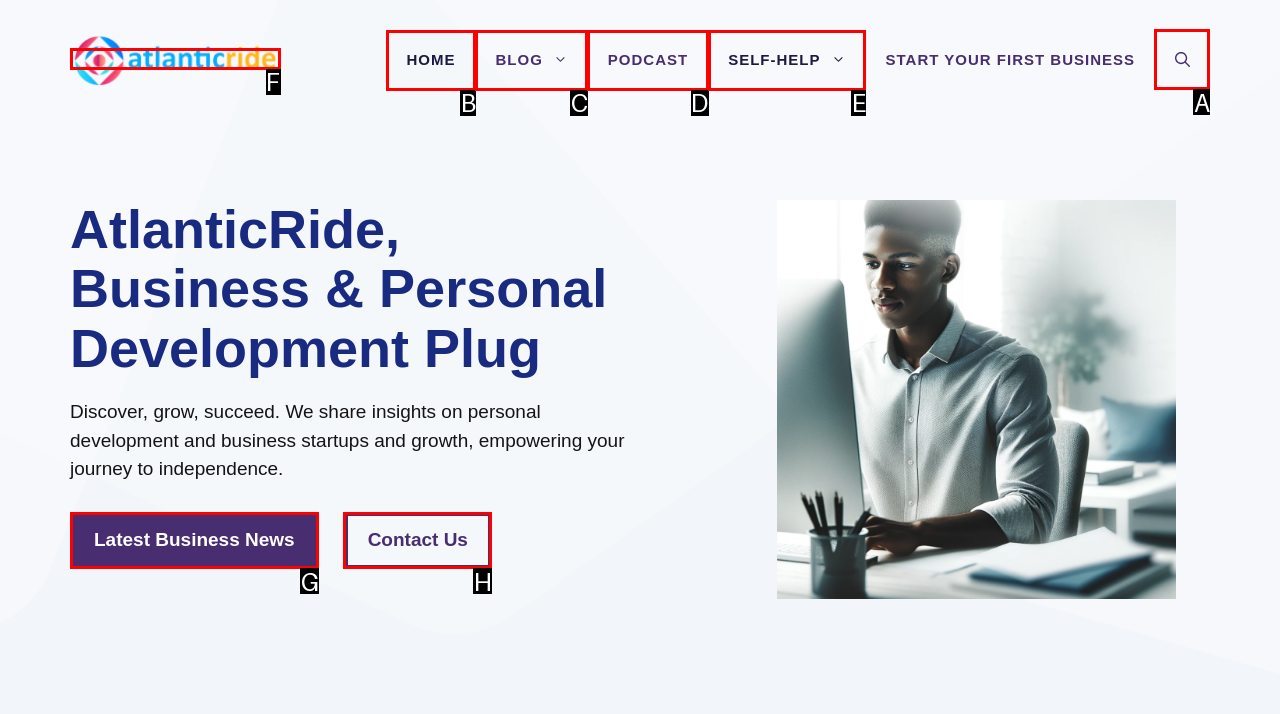Tell me the letter of the UI element I should click to accomplish the task: Search for videos based on the choices provided in the screenshot.

None